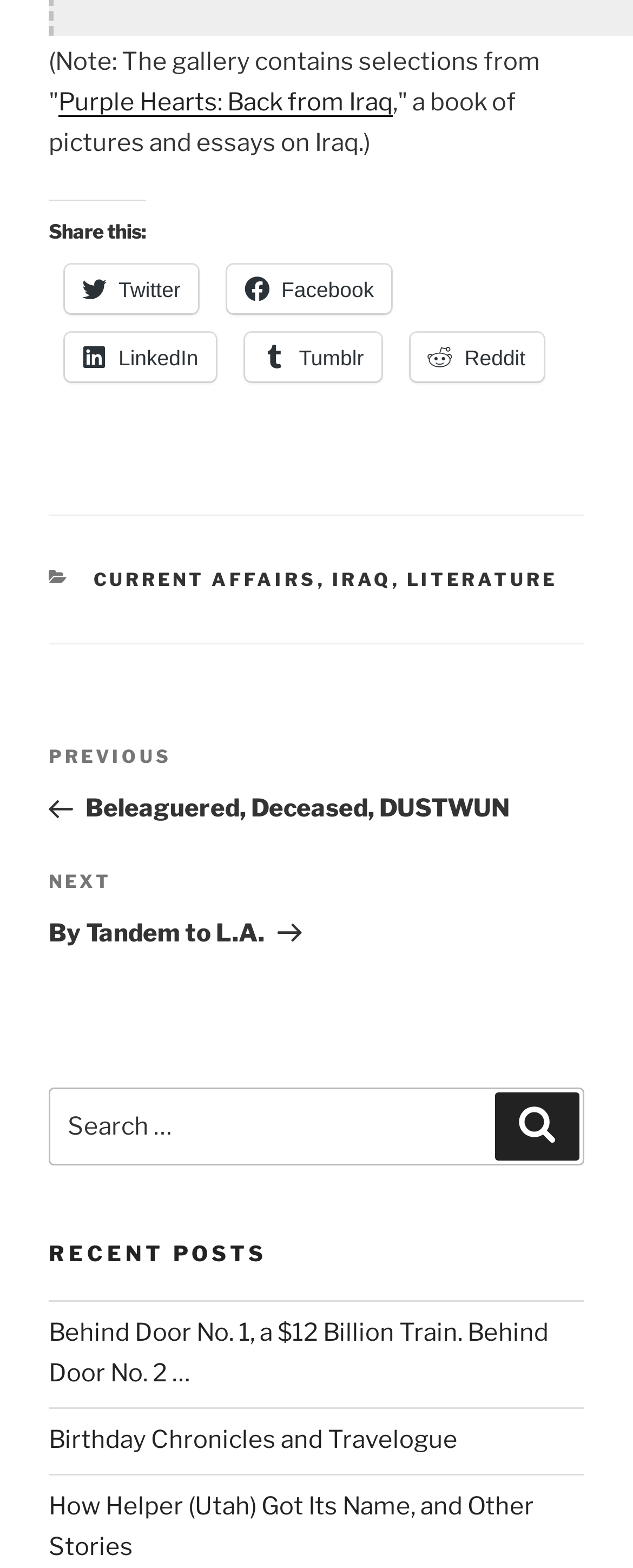How many social media platforms are available for sharing?
Analyze the image and provide a thorough answer to the question.

The number of social media platforms available for sharing is obtained by counting the link elements with icons (Twitter, Facebook, LinkedIn, Tumblr, Reddit) under the 'Share this:' heading element.